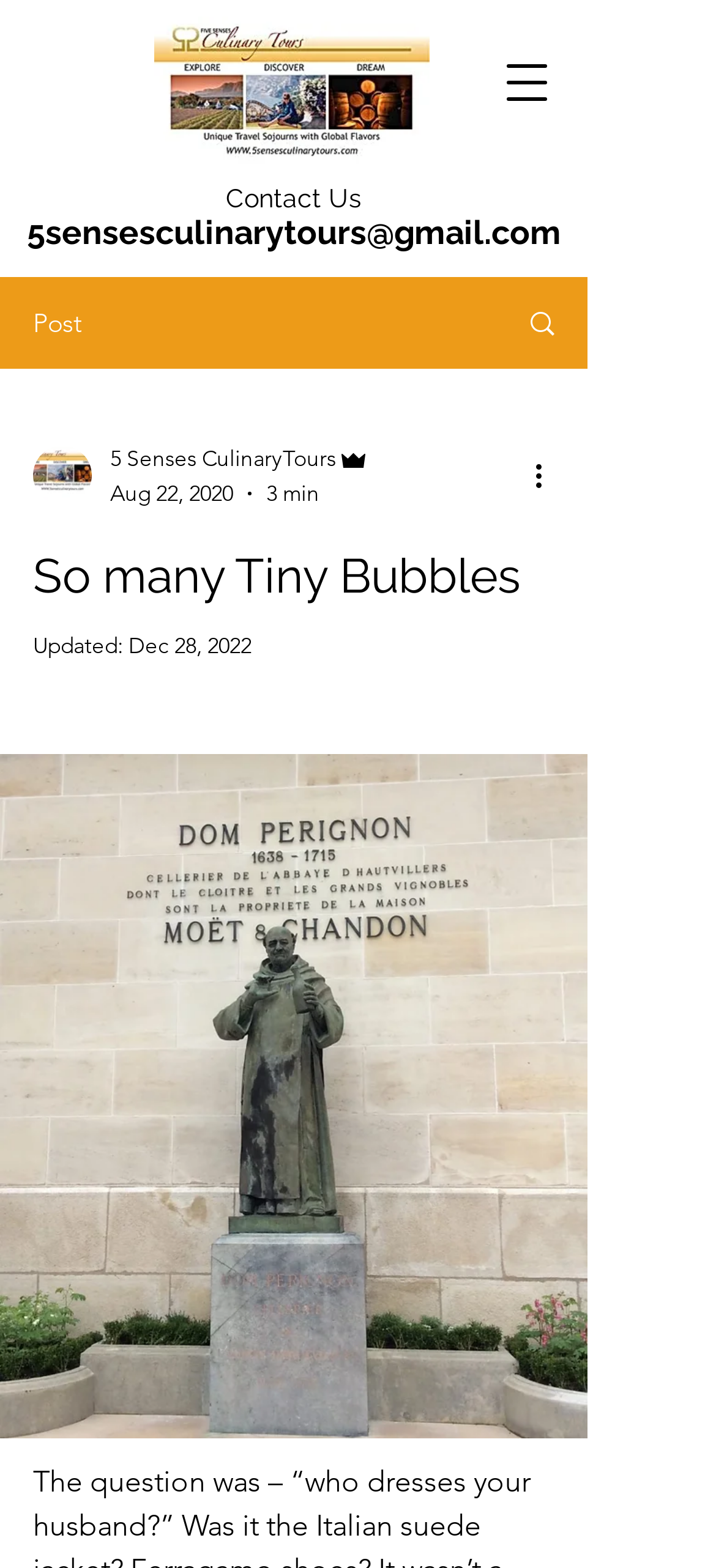Find the bounding box of the UI element described as: "aria-label="More actions"". The bounding box coordinates should be given as four float values between 0 and 1, i.e., [left, top, right, bottom].

[0.738, 0.289, 0.8, 0.317]